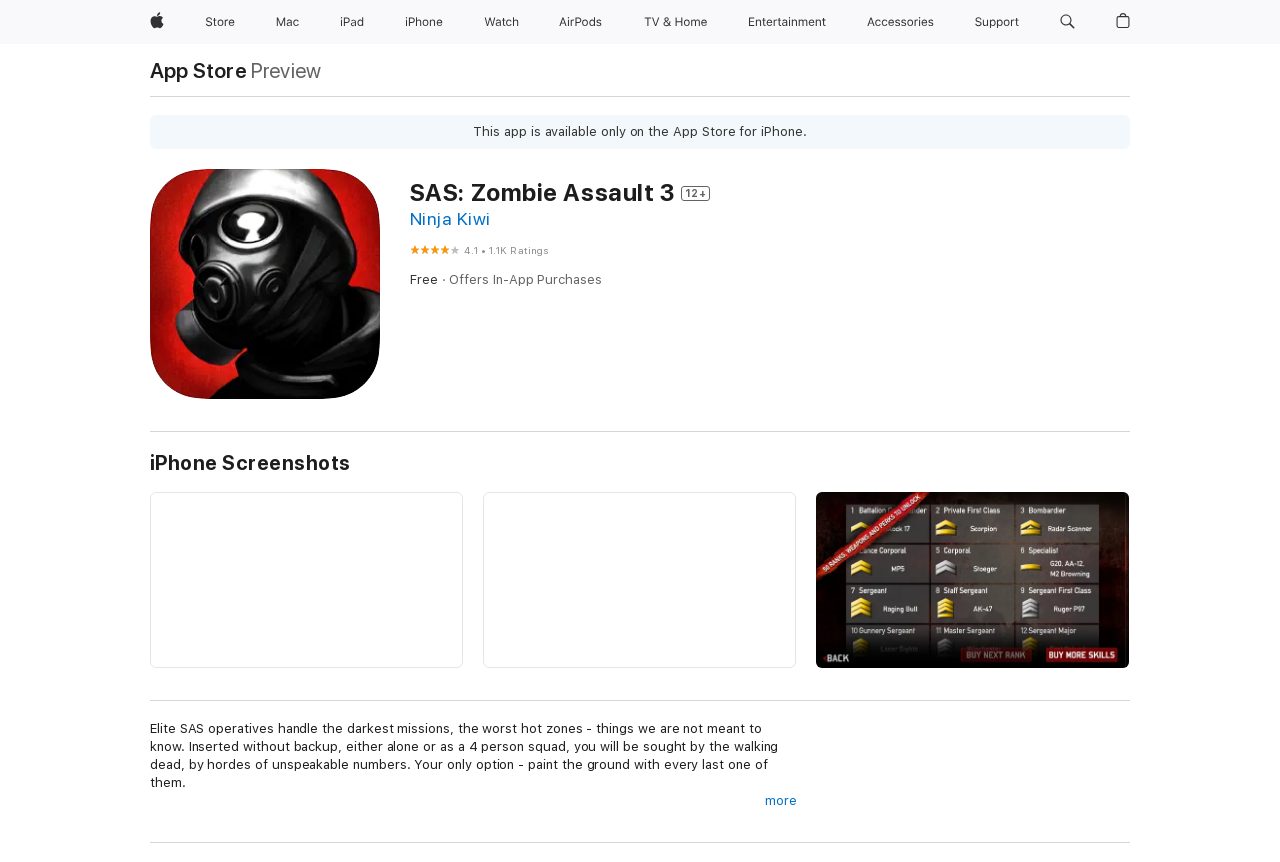Determine the bounding box coordinates of the region to click in order to accomplish the following instruction: "View Ninja Kiwi". Provide the coordinates as four float numbers between 0 and 1, specifically [left, top, right, bottom].

[0.32, 0.241, 0.383, 0.266]